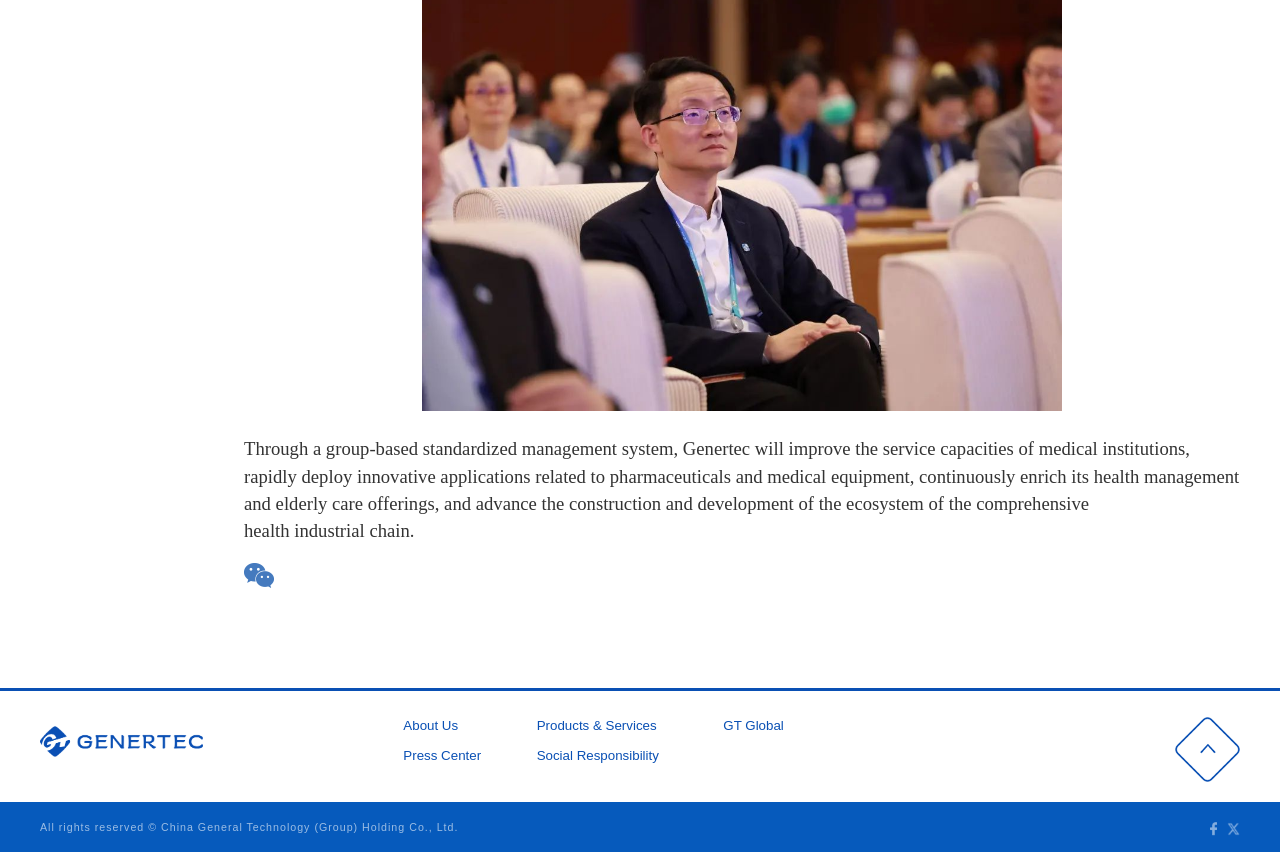Determine the bounding box coordinates for the UI element matching this description: "Products & Services".

[0.419, 0.842, 0.513, 0.86]